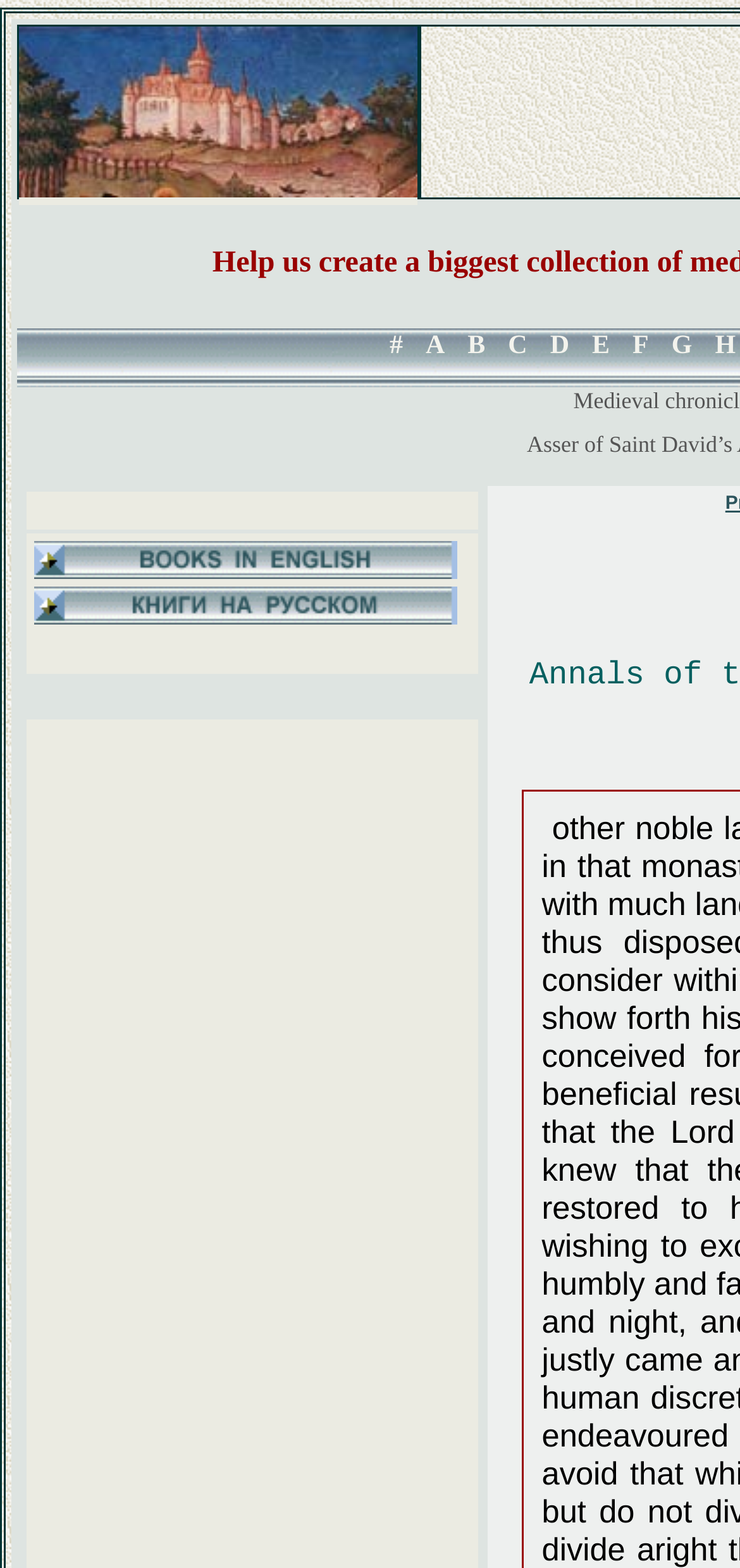Select the bounding box coordinates of the element I need to click to carry out the following instruction: "Click on the image".

[0.026, 0.017, 0.564, 0.126]